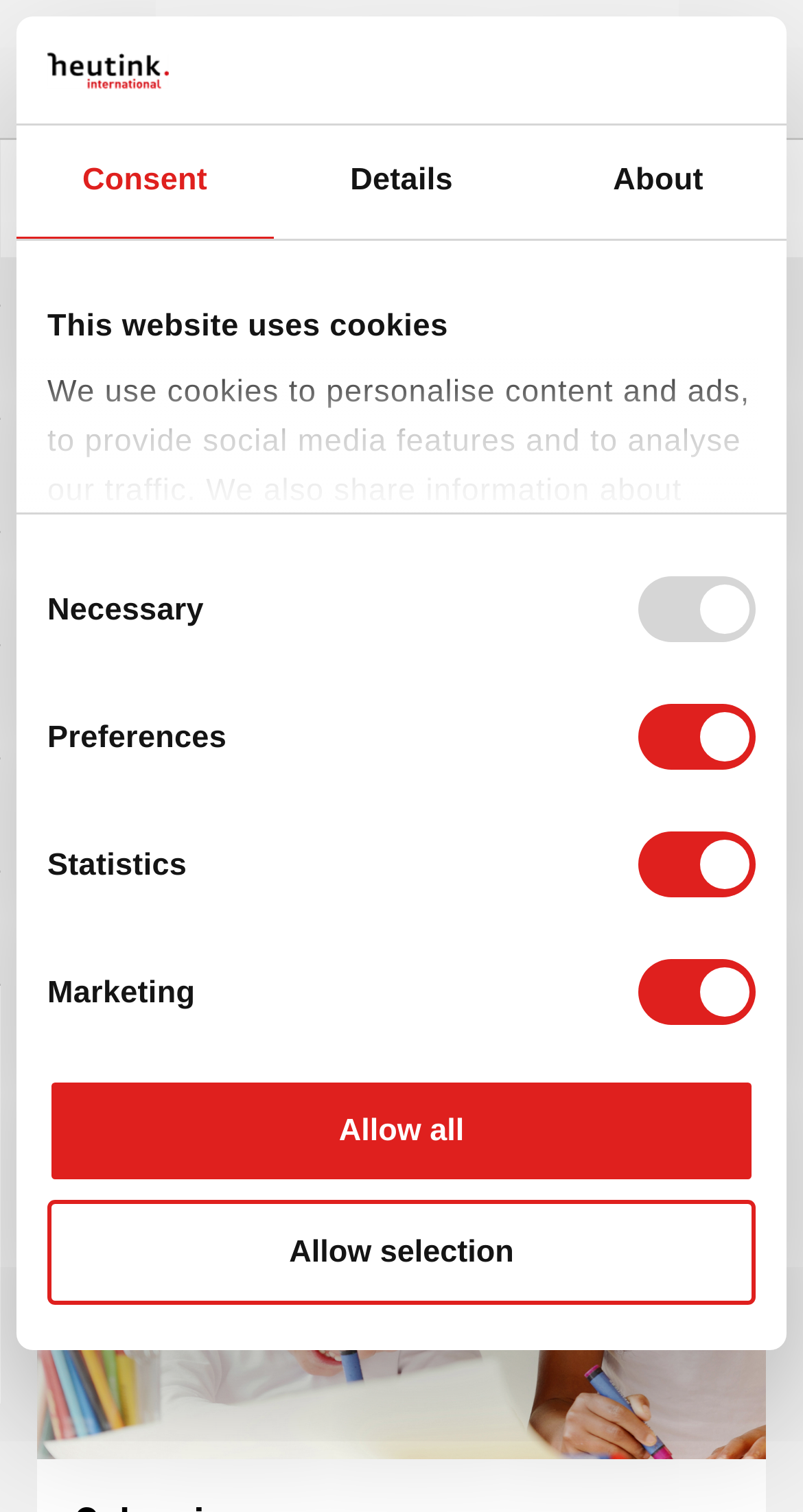Find and indicate the bounding box coordinates of the region you should select to follow the given instruction: "Visit Heutink".

[0.395, 0.025, 0.728, 0.077]